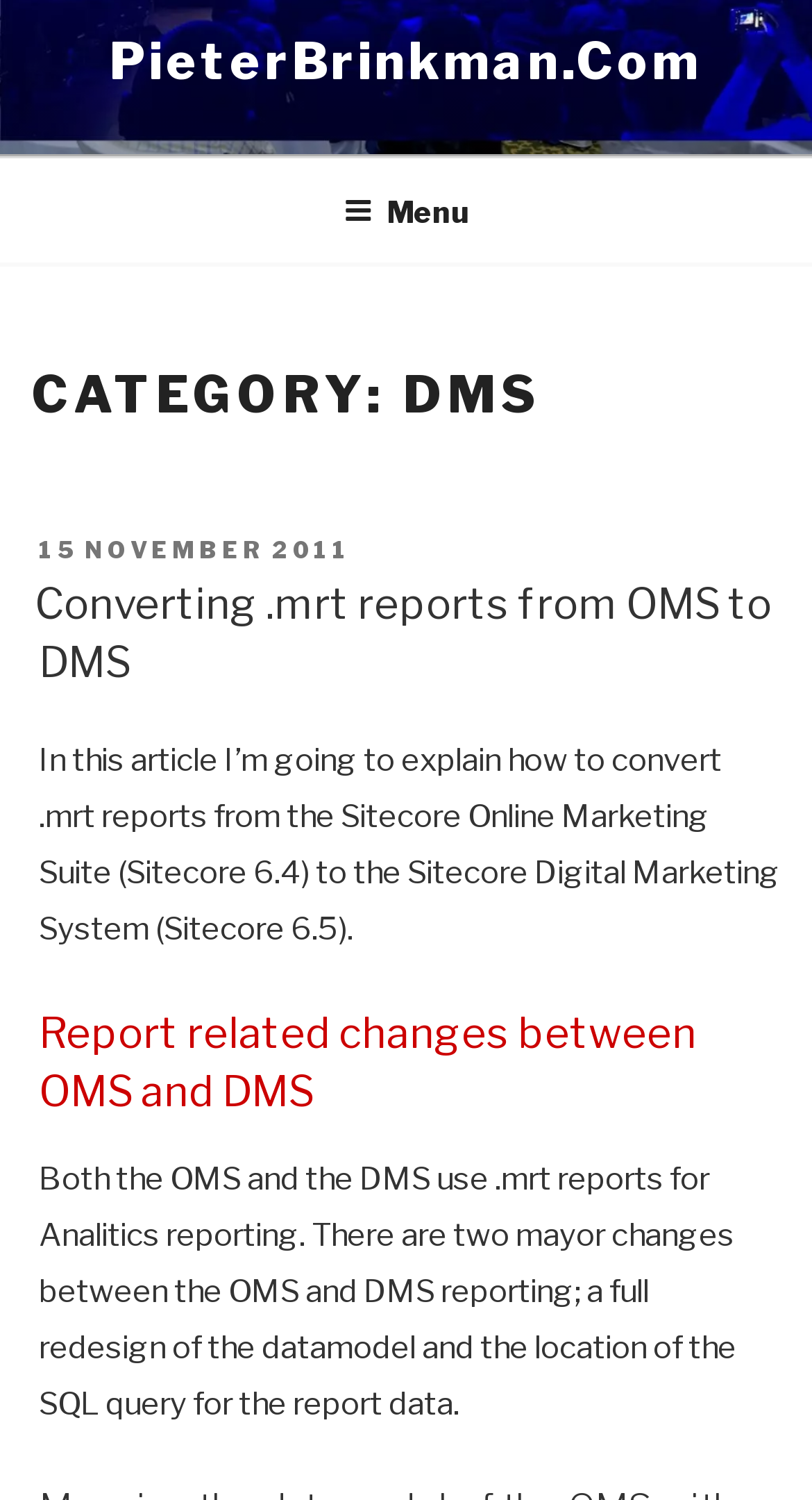Create an elaborate caption for the webpage.

The webpage is an archive page for DMS (Digital Marketing System) related articles on PieterBrinkman.com. At the top, there is a link to the website's homepage, "PieterBrinkman.Com", which is positioned almost centrally. Below this, there is a navigation menu labeled "Top Menu" that spans the entire width of the page. Within this menu, there is a button labeled "Menu" that is not expanded.

The main content of the page is categorized under "CATEGORY: DMS", which is a heading that takes up most of the width of the page. Below this, there is a header section that contains a static text "POSTED ON" followed by a link to a specific date, "15 NOVEMBER 2011". 

There are two article summaries on the page. The first article is titled "Converting.mrt reports from OMS to DMS" and has a brief description that explains how to convert reports from the Sitecore Online Marketing Suite to the Sitecore Digital Marketing System. The second article is titled "Report related changes between OMS and DMS" and describes the changes in reporting between the two systems, including a redesign of the data model and the location of the SQL query for report data. Both article summaries are positioned below each other, taking up most of the width of the page.